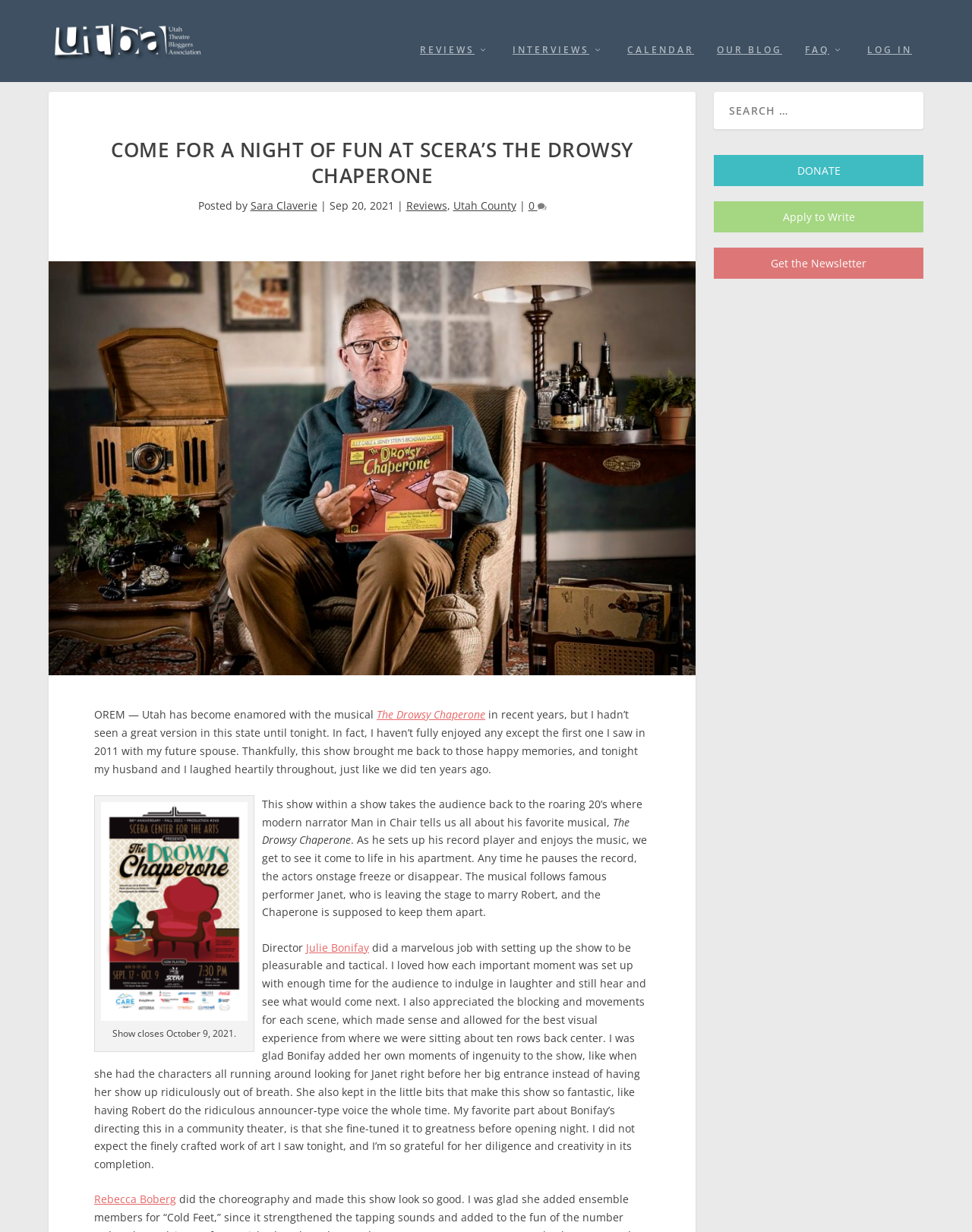Can you specify the bounding box coordinates for the region that should be clicked to fulfill this instruction: "View the calendar".

[0.645, 0.018, 0.714, 0.049]